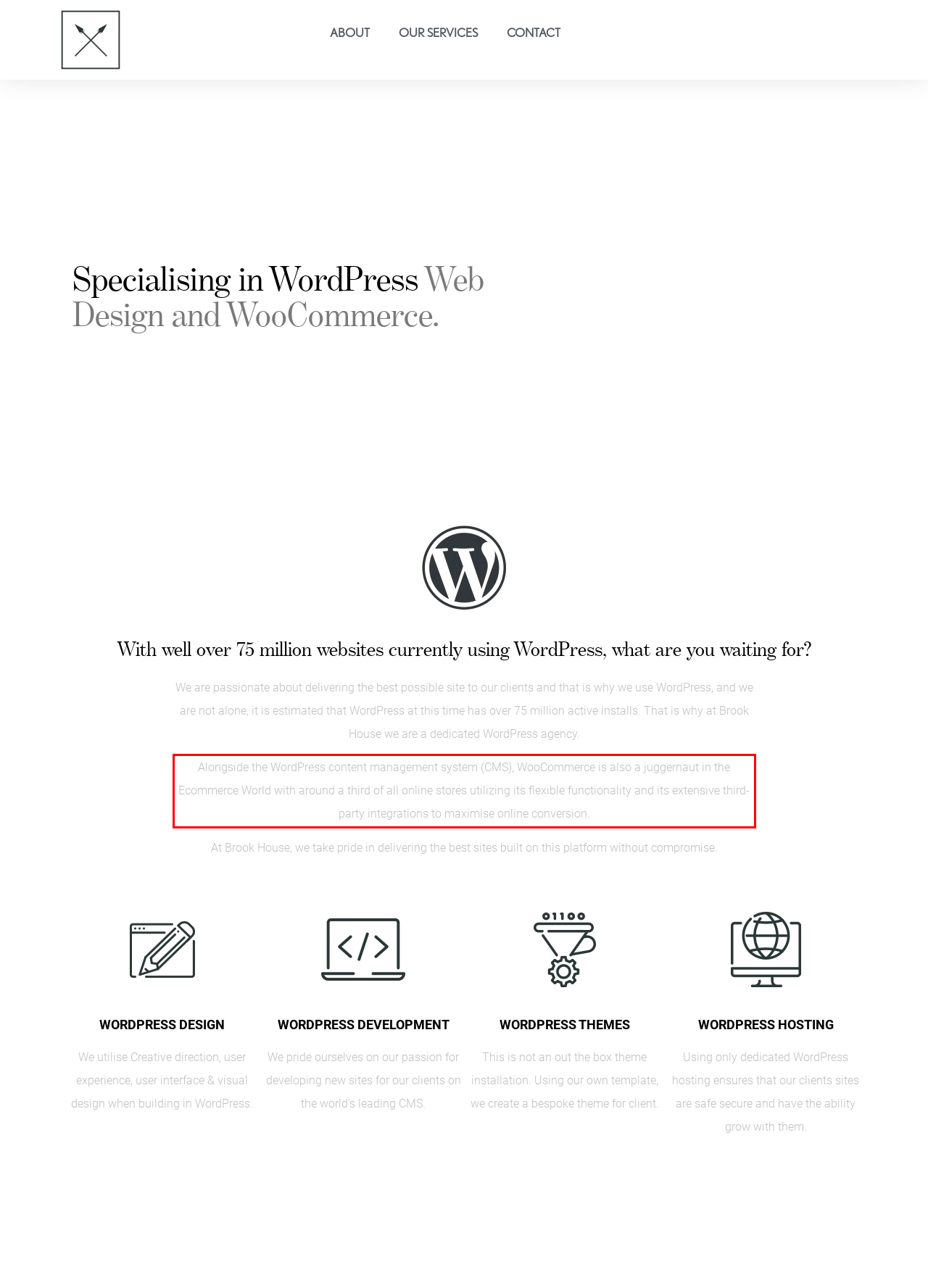Please perform OCR on the UI element surrounded by the red bounding box in the given webpage screenshot and extract its text content.

Alongside the WordPress content management system (CMS), WooCommerce is also a juggernaut in the Ecommerce World with around a third of all online stores utilizing its flexible functionality and its extensive third-party integrations to maximise online conversion.